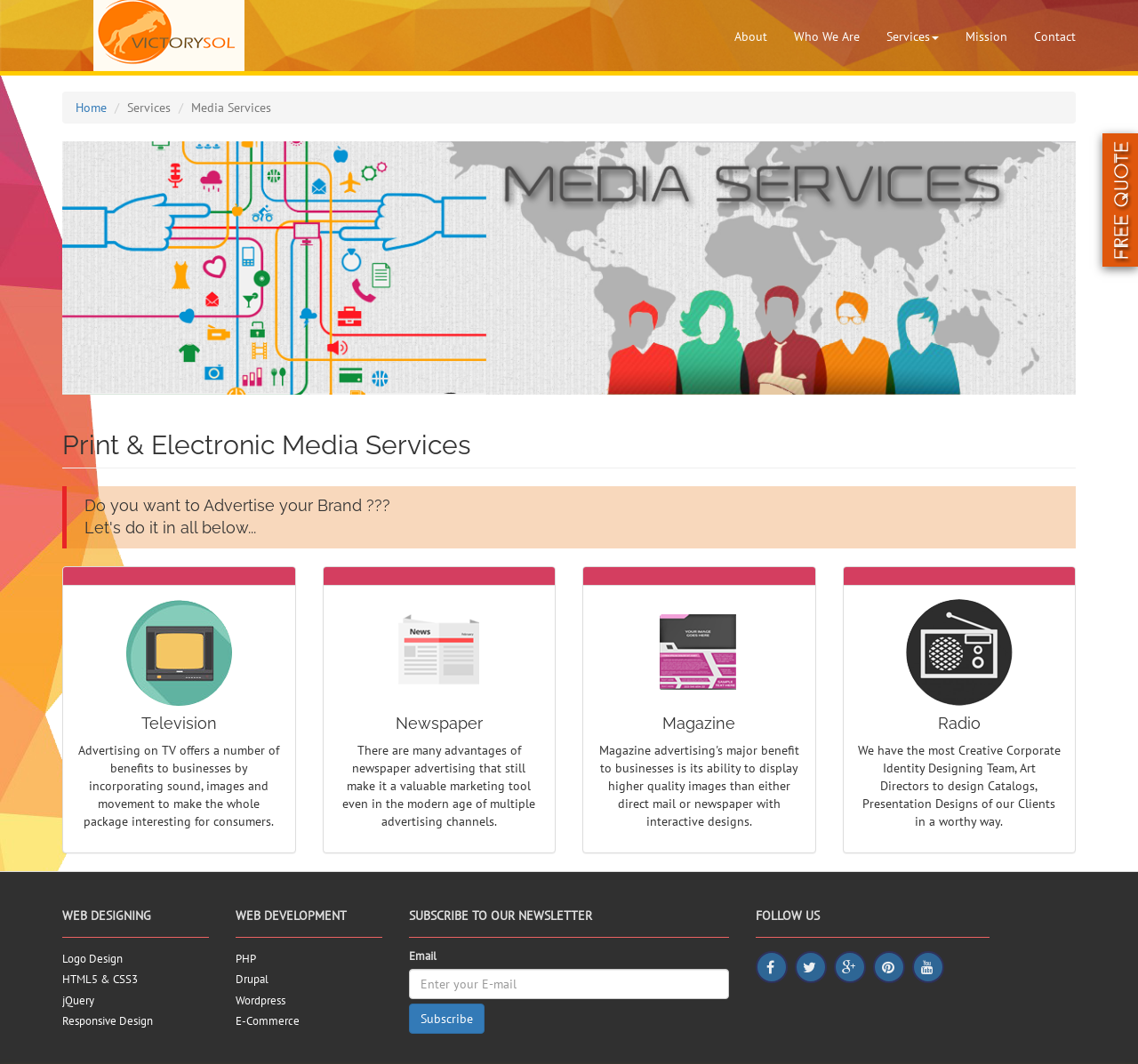Based on the image, provide a detailed and complete answer to the question: 
What social media platforms can you follow Victory Solutions on?

The 'FOLLOW US' section of the webpage provides links to follow Victory Solutions on various social media platforms, including Facebook, Twitter, LinkedIn, and Instagram. These links are represented by their respective icons.